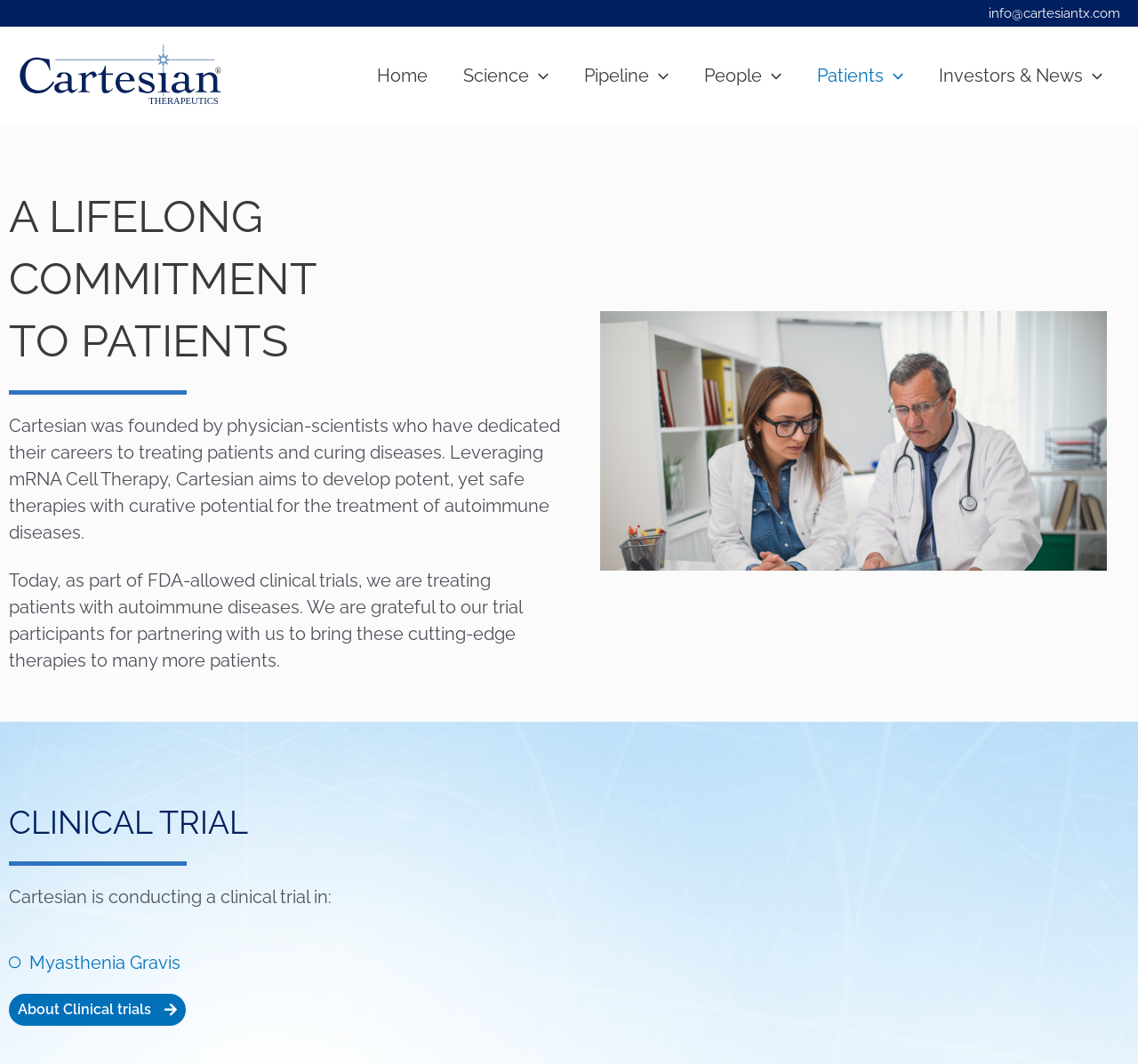Determine the coordinates of the bounding box that should be clicked to complete the instruction: "Search for something". The coordinates should be represented by four float numbers between 0 and 1: [left, top, right, bottom].

None